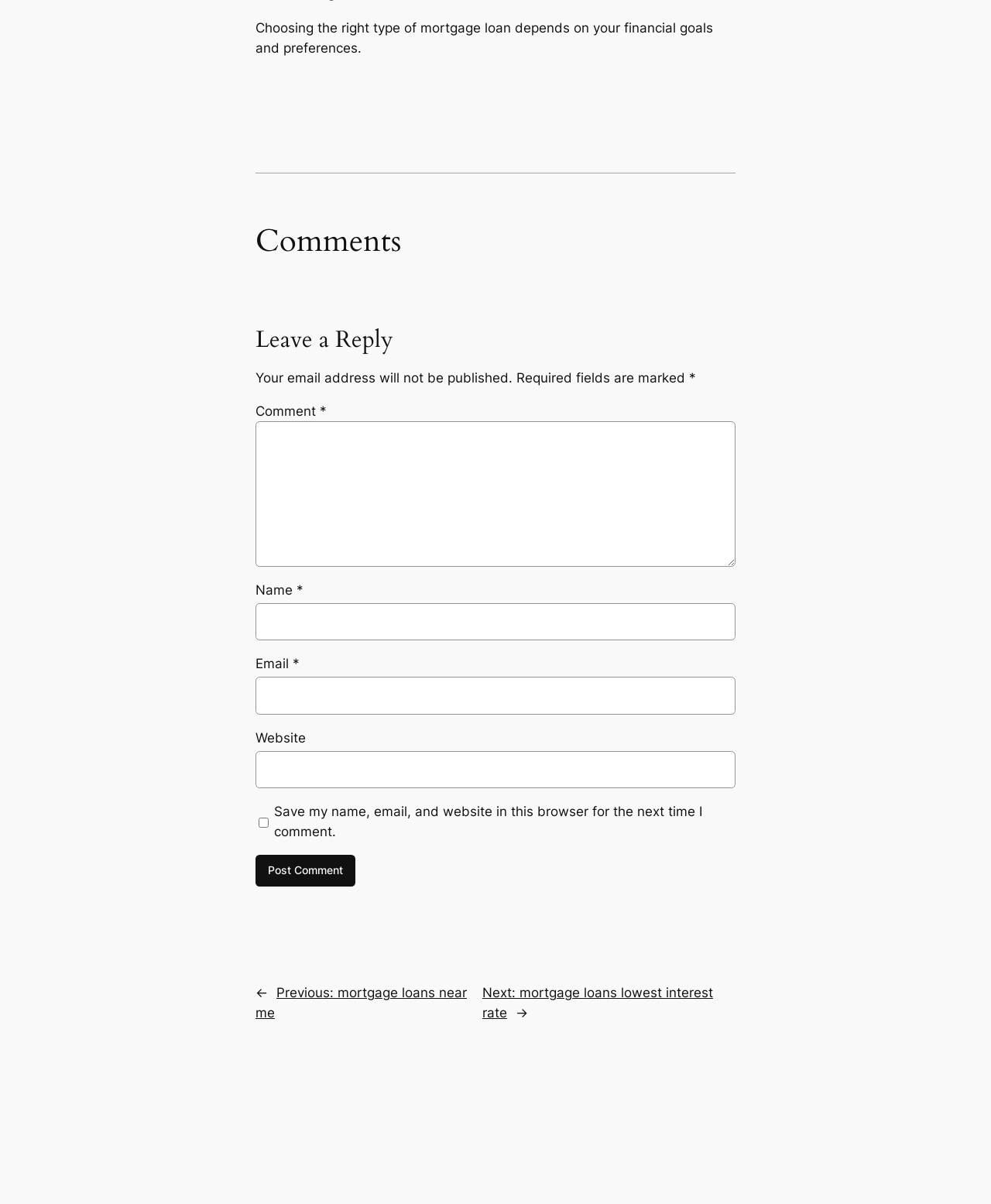Show the bounding box coordinates for the HTML element described as: "parent_node: Name * name="author"".

[0.258, 0.367, 0.742, 0.398]